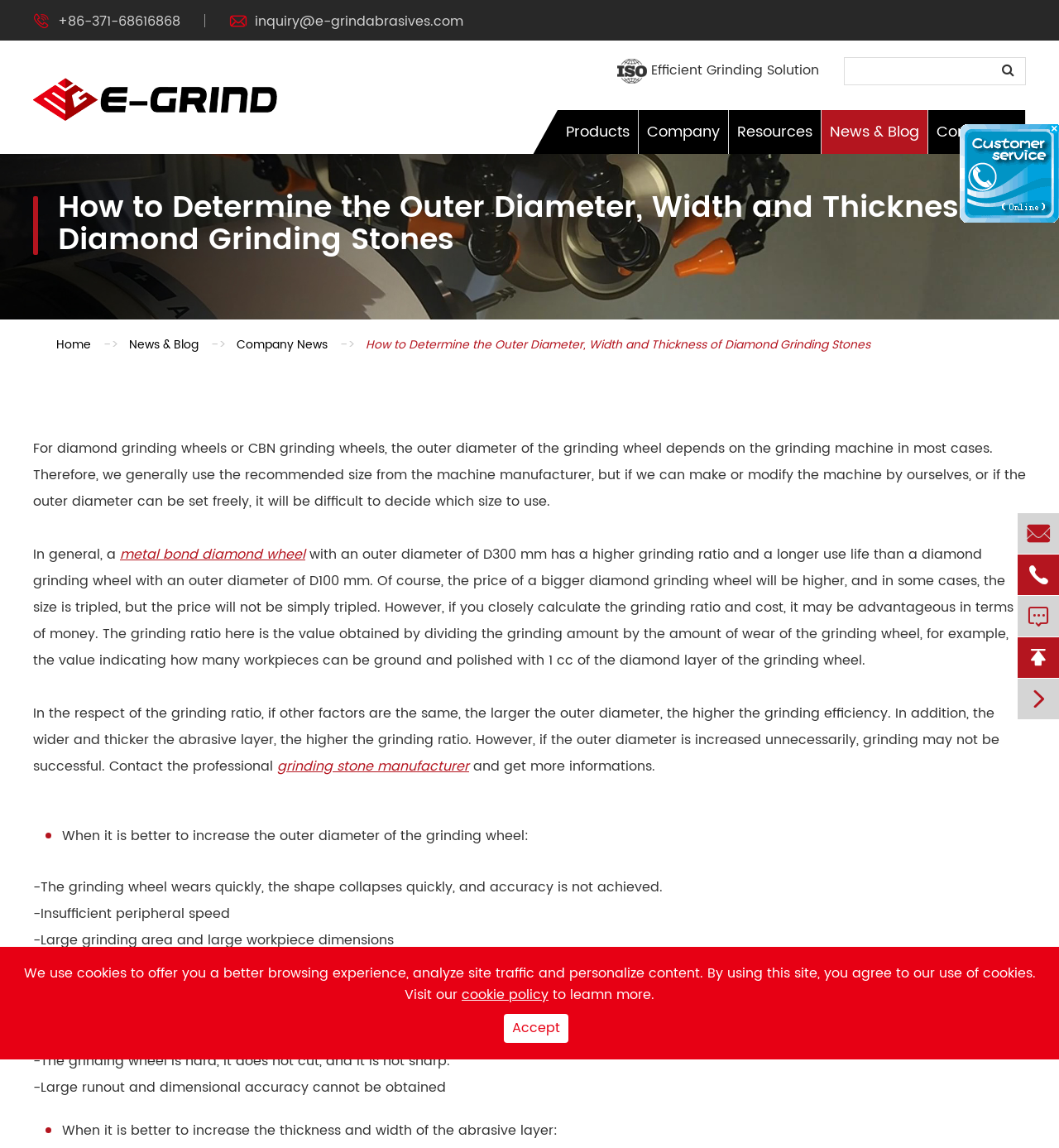What is the purpose of increasing the outer diameter of the grinding wheel?
Respond with a short answer, either a single word or a phrase, based on the image.

To increase grinding efficiency